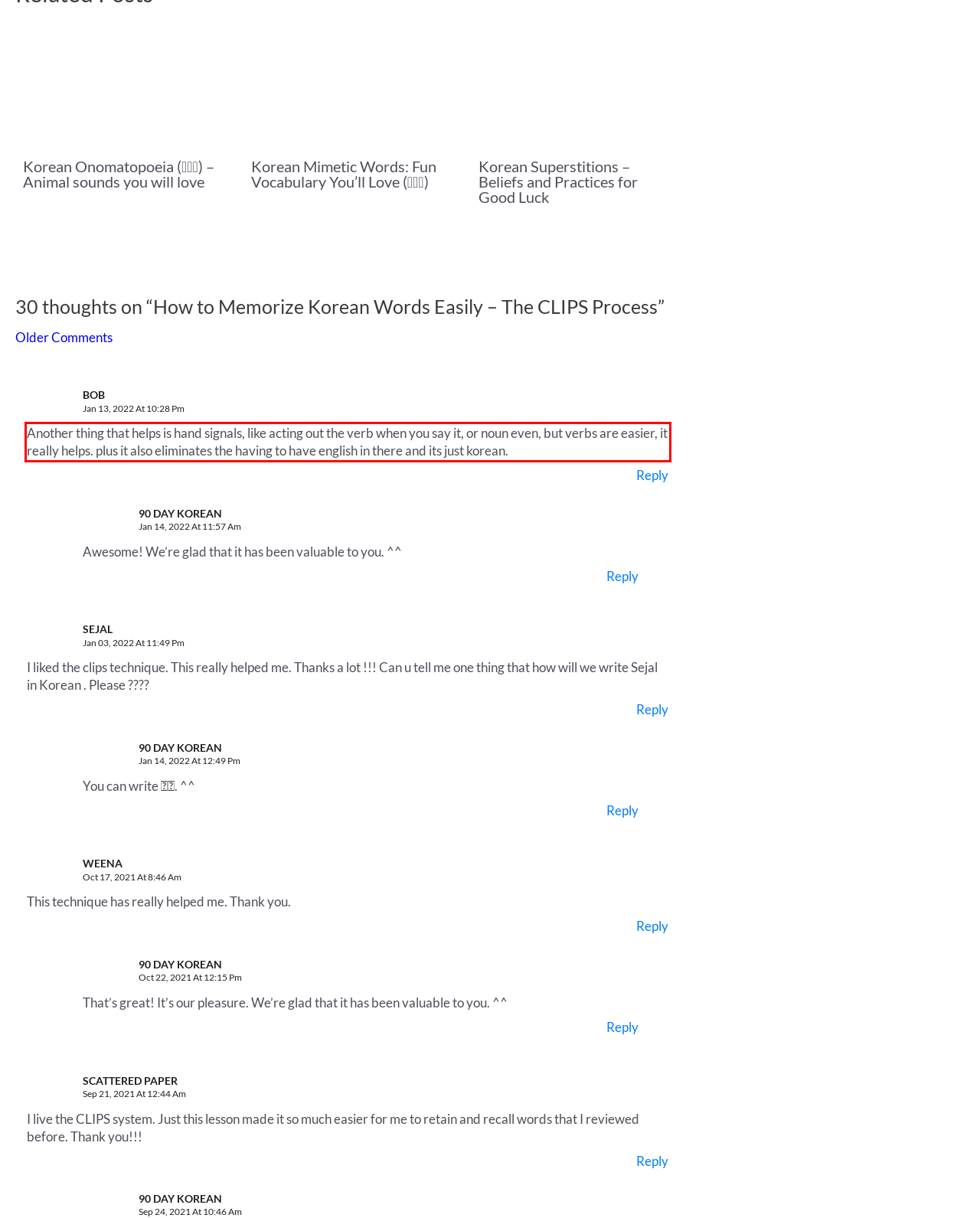Look at the screenshot of the webpage, locate the red rectangle bounding box, and generate the text content that it contains.

Another thing that helps is hand signals, like acting out the verb when you say it, or noun even, but verbs are easier, it really helps. plus it also eliminates the having to have english in there and its just korean.